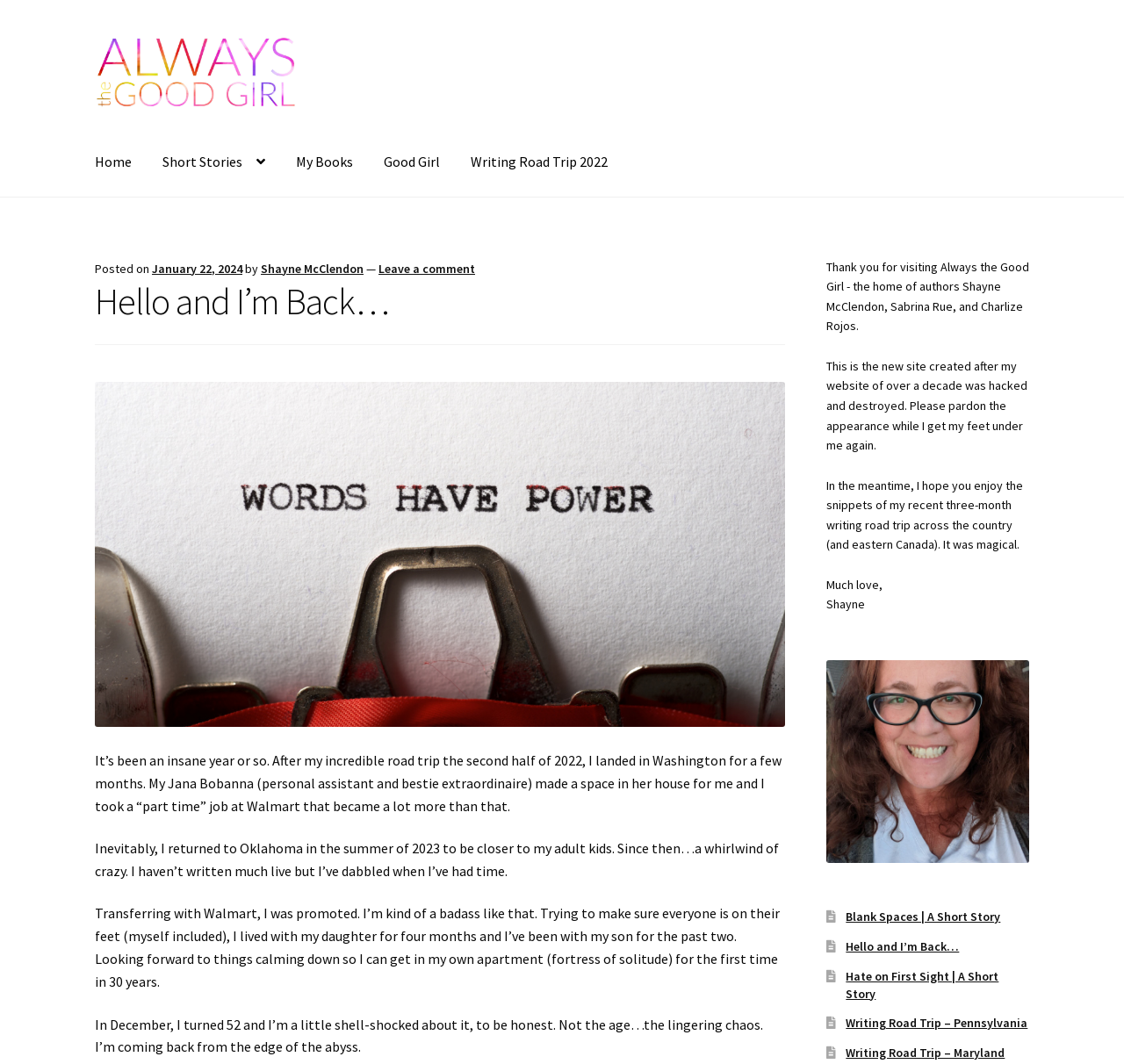Given the element description: "Hello and I’m Back…", predict the bounding box coordinates of this UI element. The coordinates must be four float numbers between 0 and 1, given as [left, top, right, bottom].

[0.753, 0.882, 0.853, 0.897]